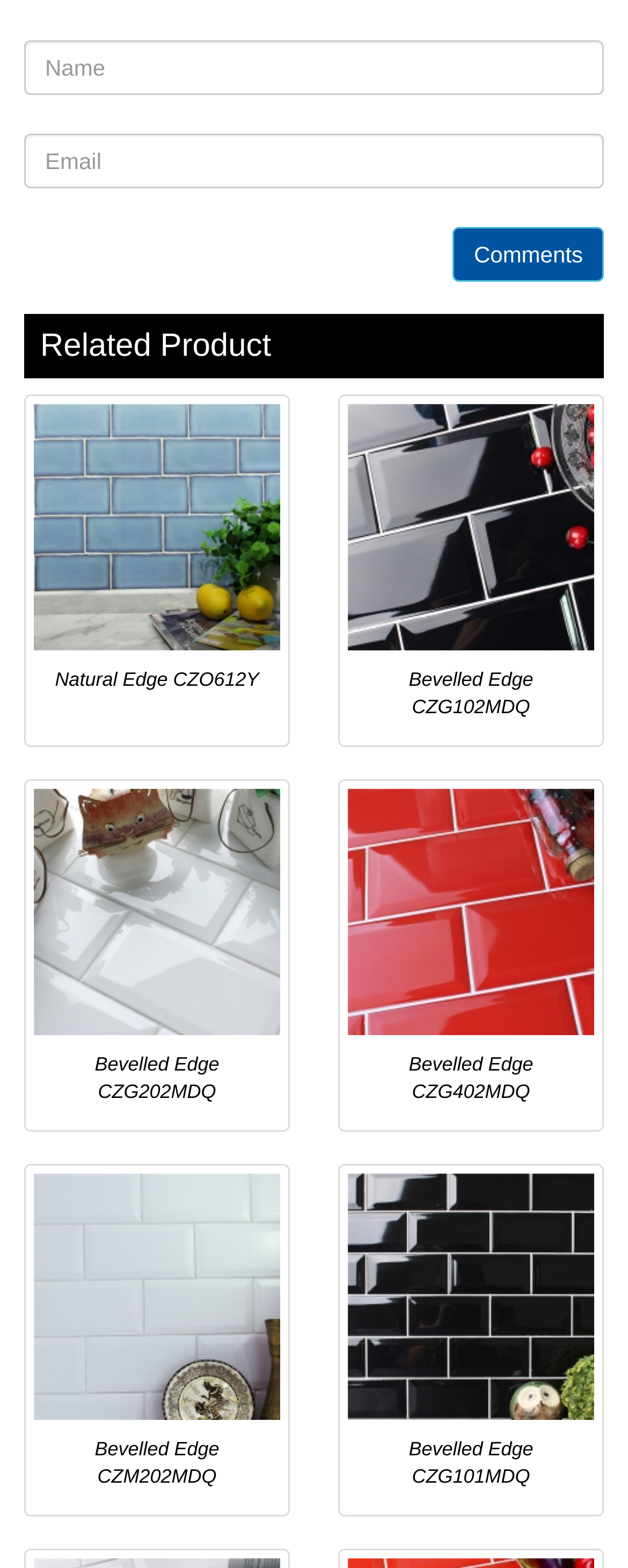What is the common theme among the related products?
Analyze the image and deliver a detailed answer to the question.

The related products all have descriptions that include 'Edge' followed by a specific type, such as 'Natural Edge' or 'Bevelled Edge'. This suggests that the common theme among the related products is the type of edge they have.